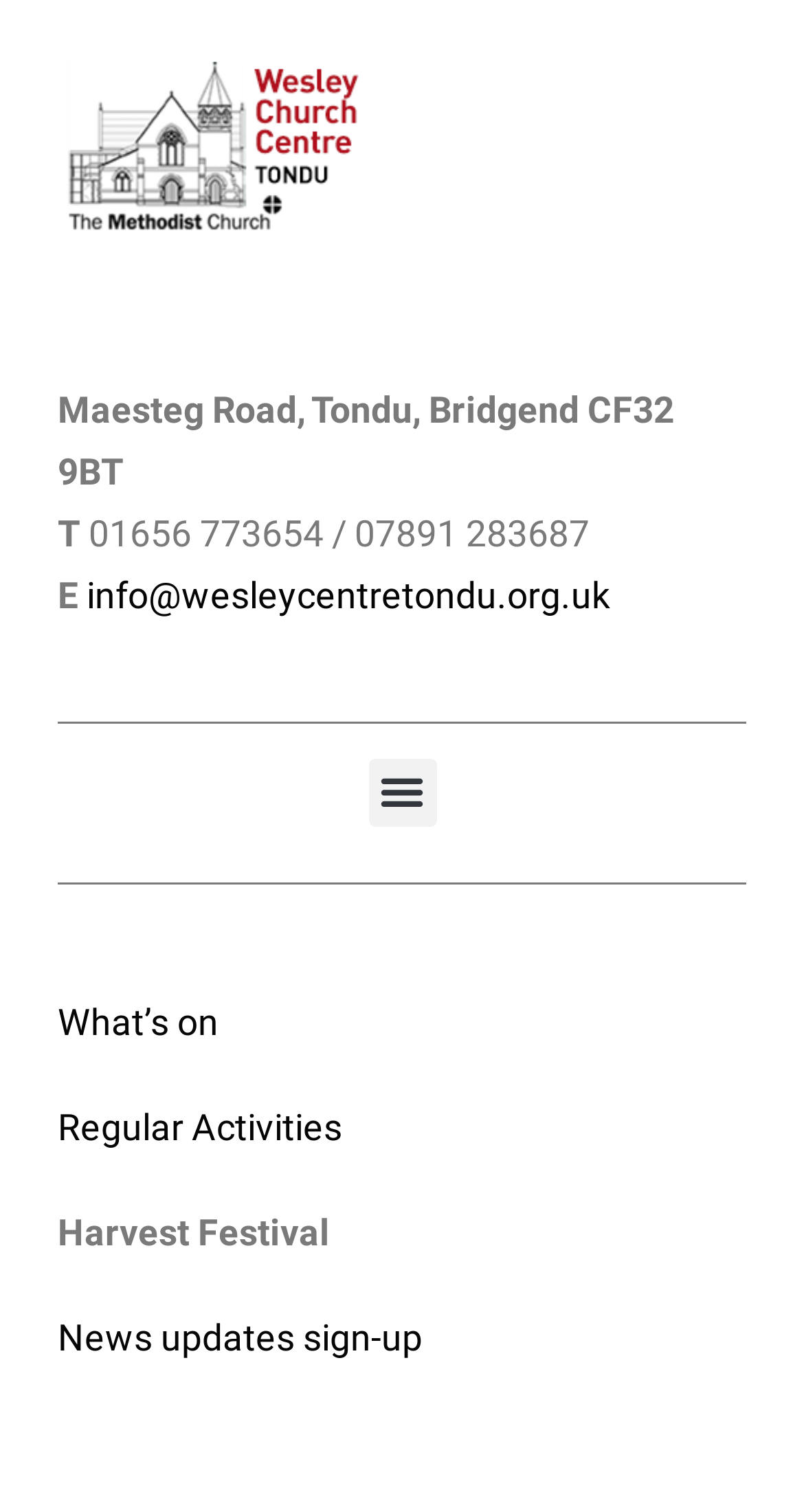How many links are there in the main section of the webpage?
Please use the image to provide an in-depth answer to the question.

I counted the number of link elements in the main section of the webpage, excluding the menu toggle button, and found that there are 4 links: 'What’s on', 'Regular Activities', 'Harvest Festival', and 'News updates sign-up'.